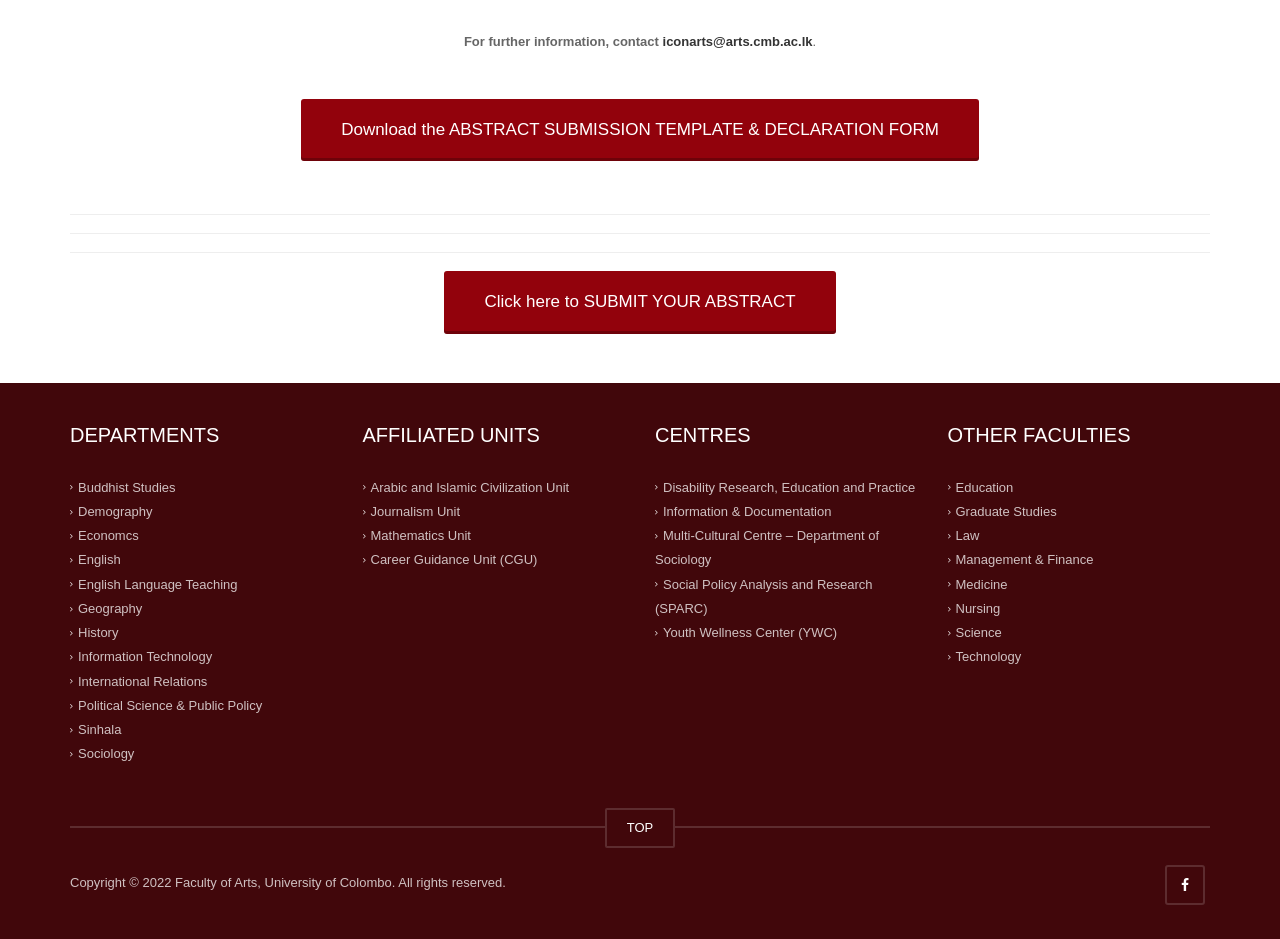Please determine the bounding box coordinates of the element to click in order to execute the following instruction: "Scroll to the top". The coordinates should be four float numbers between 0 and 1, specified as [left, top, right, bottom].

[0.472, 0.86, 0.528, 0.903]